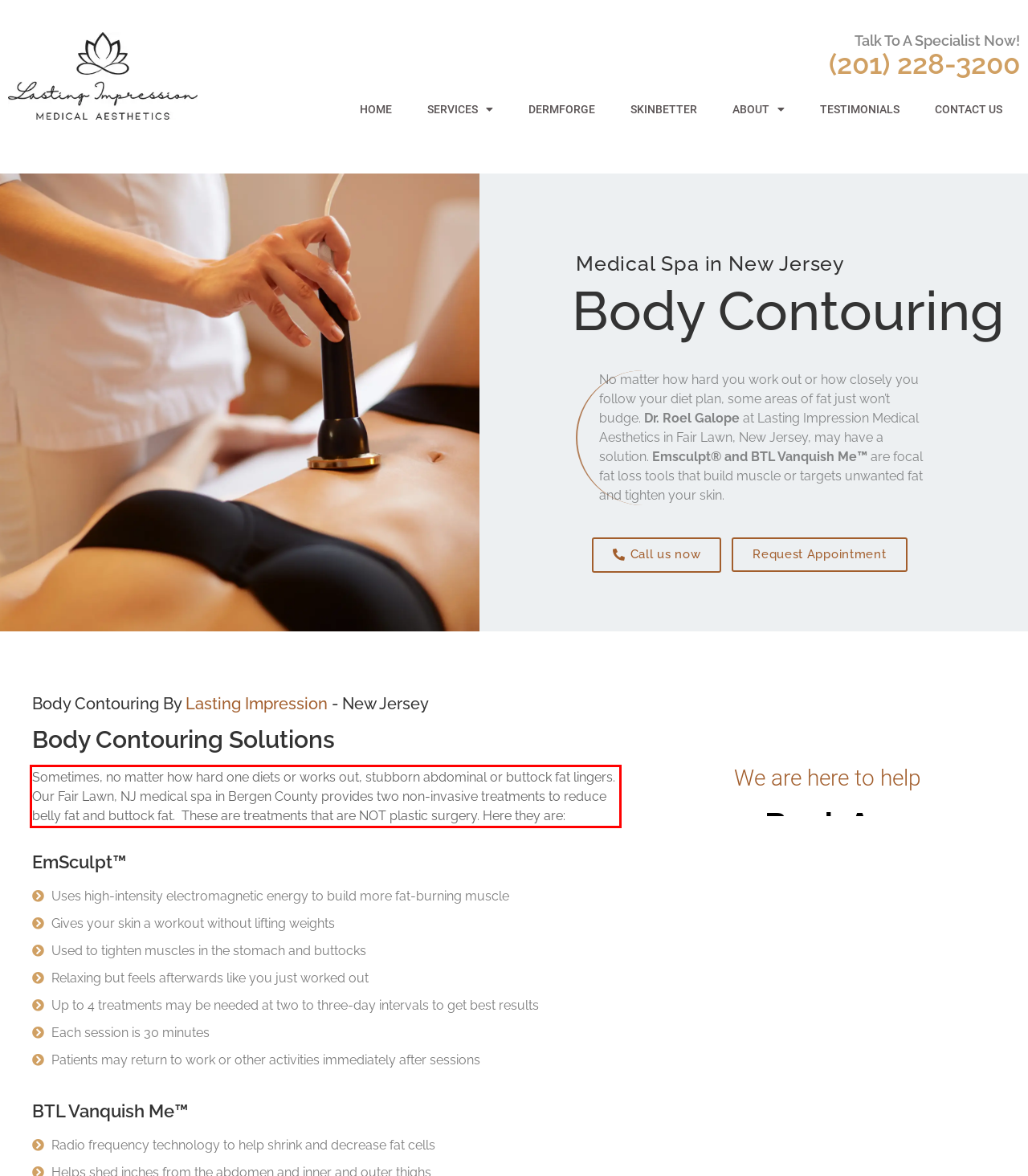Given a webpage screenshot, identify the text inside the red bounding box using OCR and extract it.

Sometimes, no matter how hard one diets or works out, stubborn abdominal or buttock fat lingers. Our Fair Lawn, NJ medical spa in Bergen County provides two non-invasive treatments to reduce belly fat and buttock fat. These are treatments that are NOT plastic surgery. Here they are: